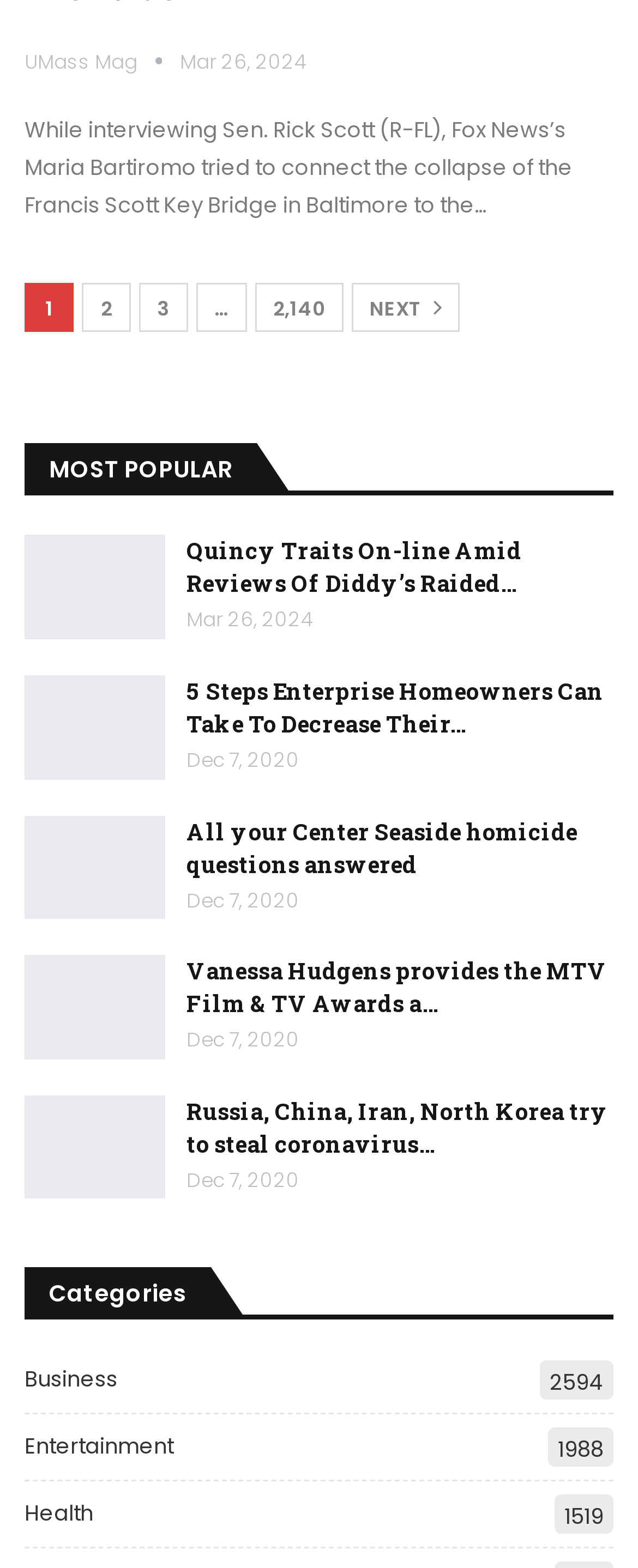Provide a single word or phrase answer to the question: 
What is the category with the most articles?

Business